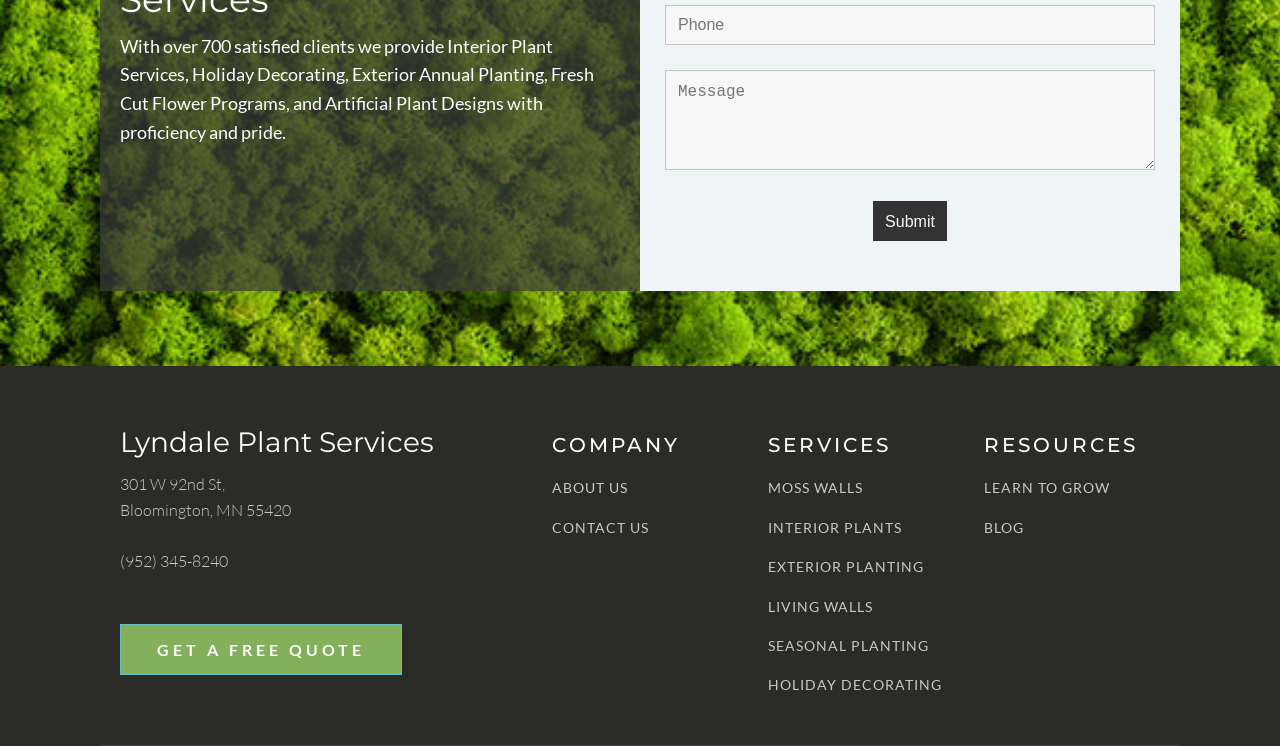Respond to the question below with a concise word or phrase:
What is the name of the company?

Lyndale Plant Services